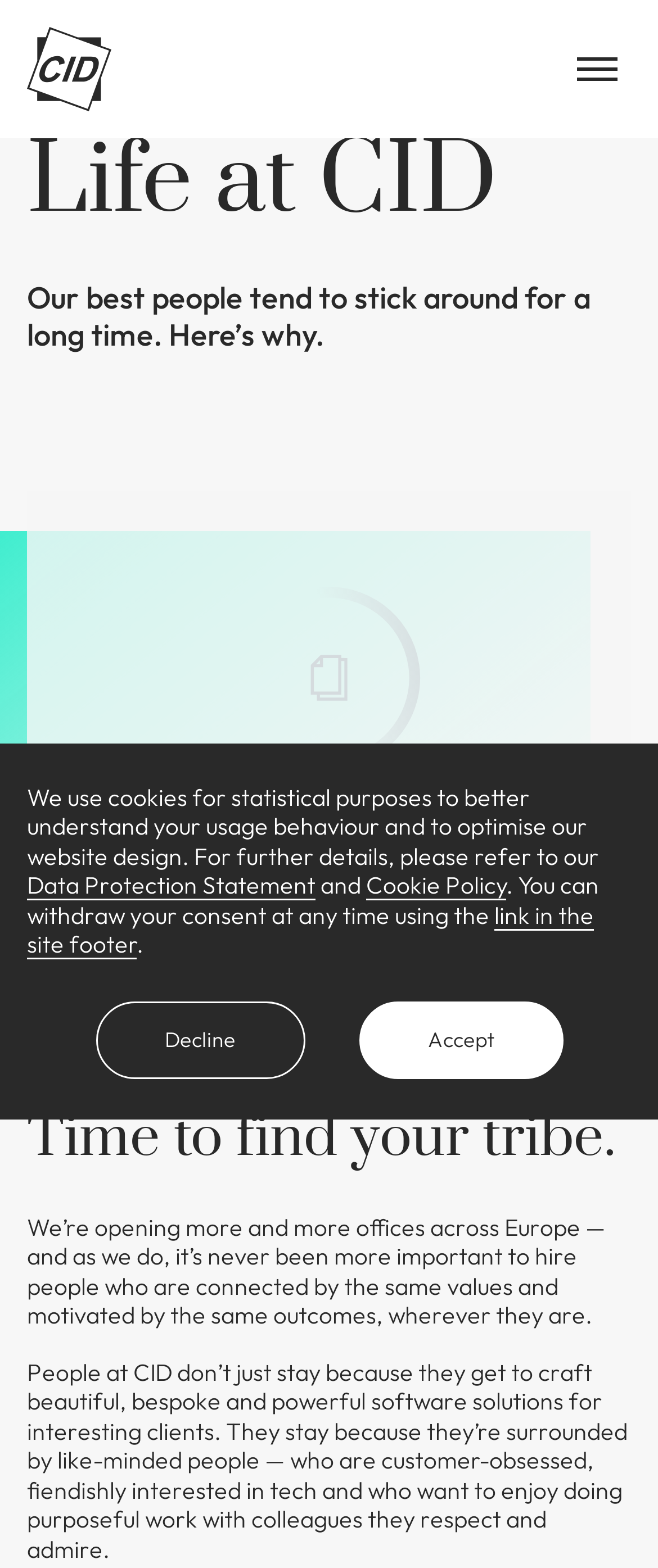Observe the image and answer the following question in detail: What is the theme of the 'Life at CID' section?

The 'Life at CID' section is located below the navigation menu, and it includes several paragraphs of text that describe the company culture and values, such as the importance of hiring people with the same values and motivated by the same outcomes.